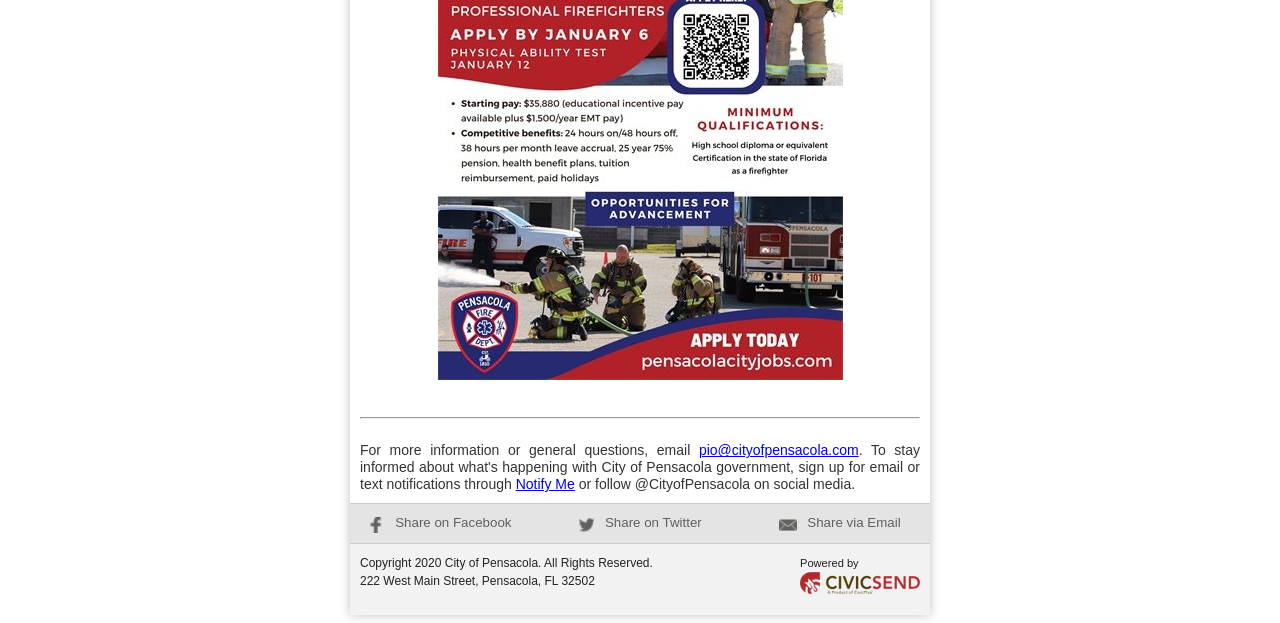What is the email address for general questions?
Provide a concise answer using a single word or phrase based on the image.

pio@cityofpensacola.com